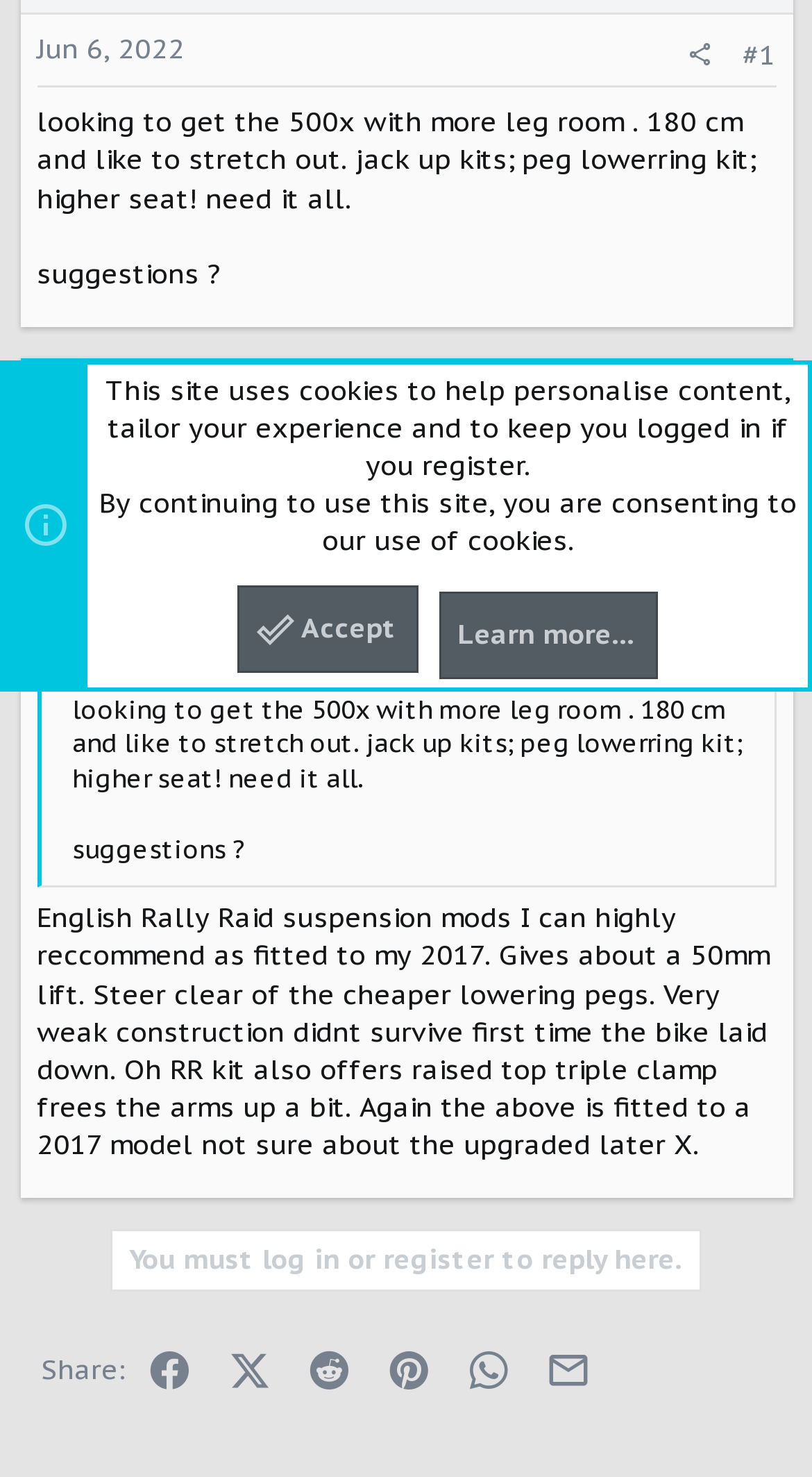Using the format (top-left x, top-left y, bottom-right x, bottom-right y), and given the element description, identify the bounding box coordinates within the screenshot: X (Twitter)

[0.261, 0.903, 0.352, 0.951]